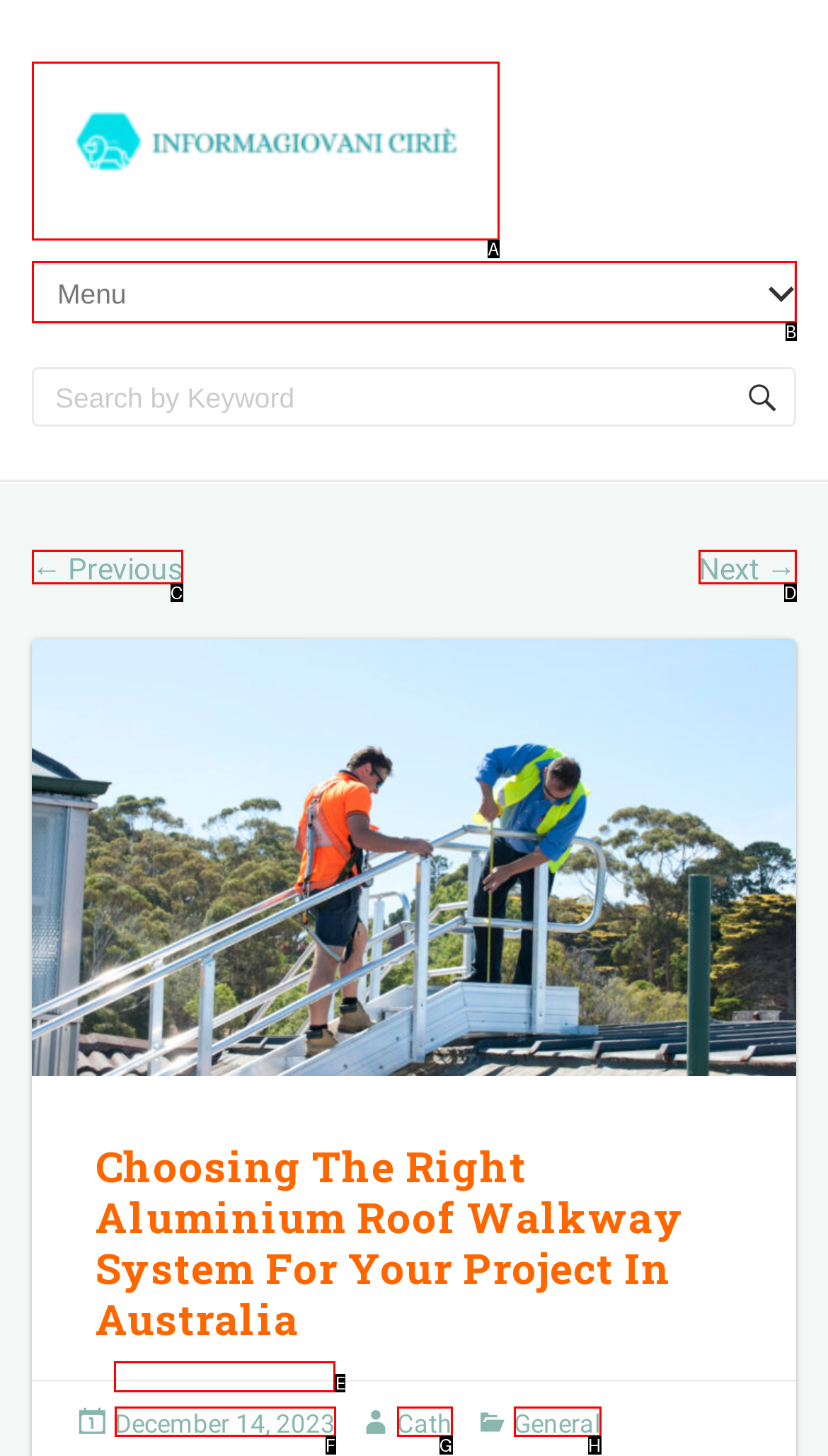Specify which UI element should be clicked to accomplish the task: View the article posted on December 14, 2023. Answer with the letter of the correct choice.

E